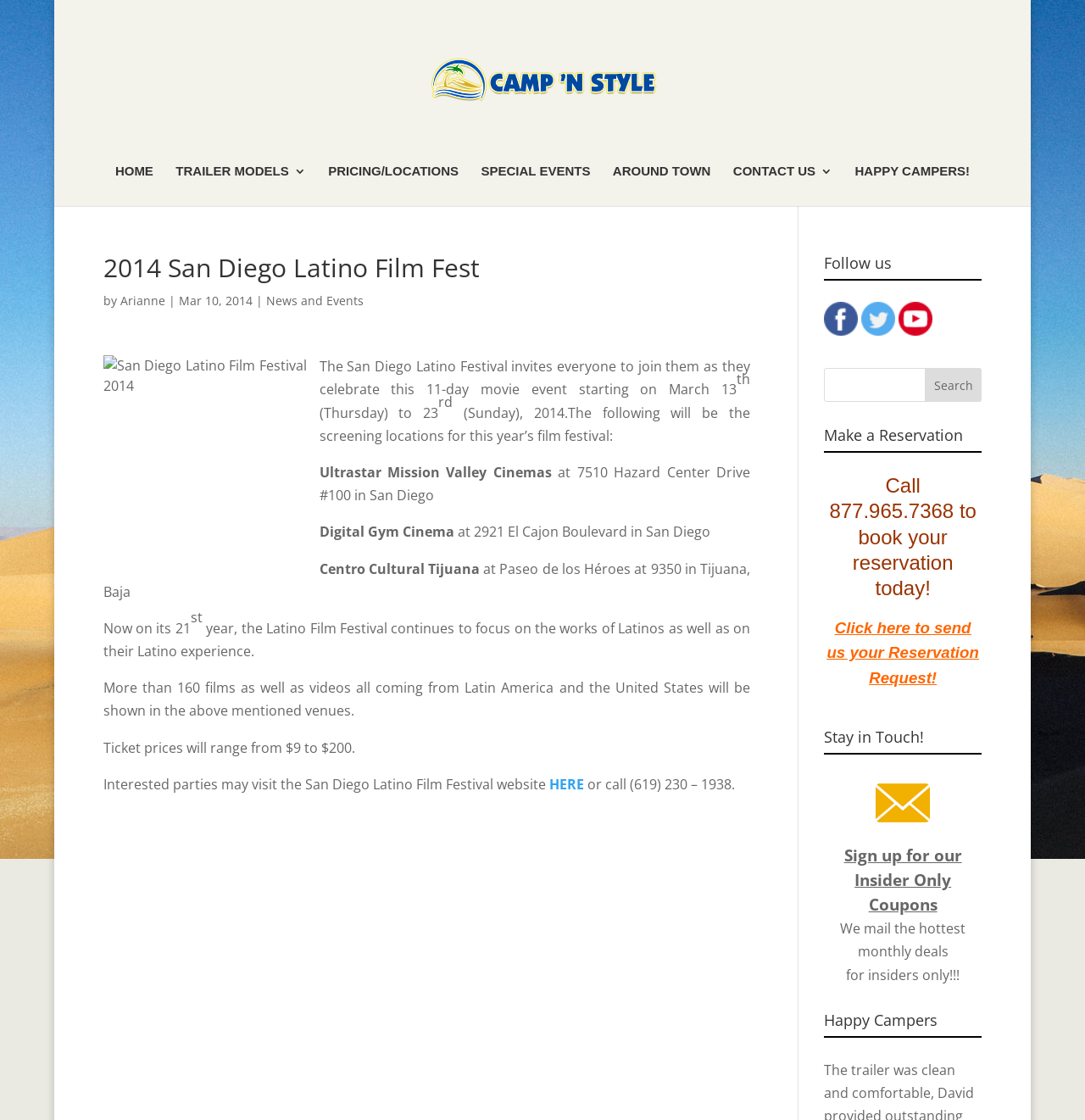Bounding box coordinates are specified in the format (top-left x, top-left y, bottom-right x, bottom-right y). All values are floating point numbers bounded between 0 and 1. Please provide the bounding box coordinate of the region this sentence describes: Contact Us

[0.676, 0.148, 0.767, 0.184]